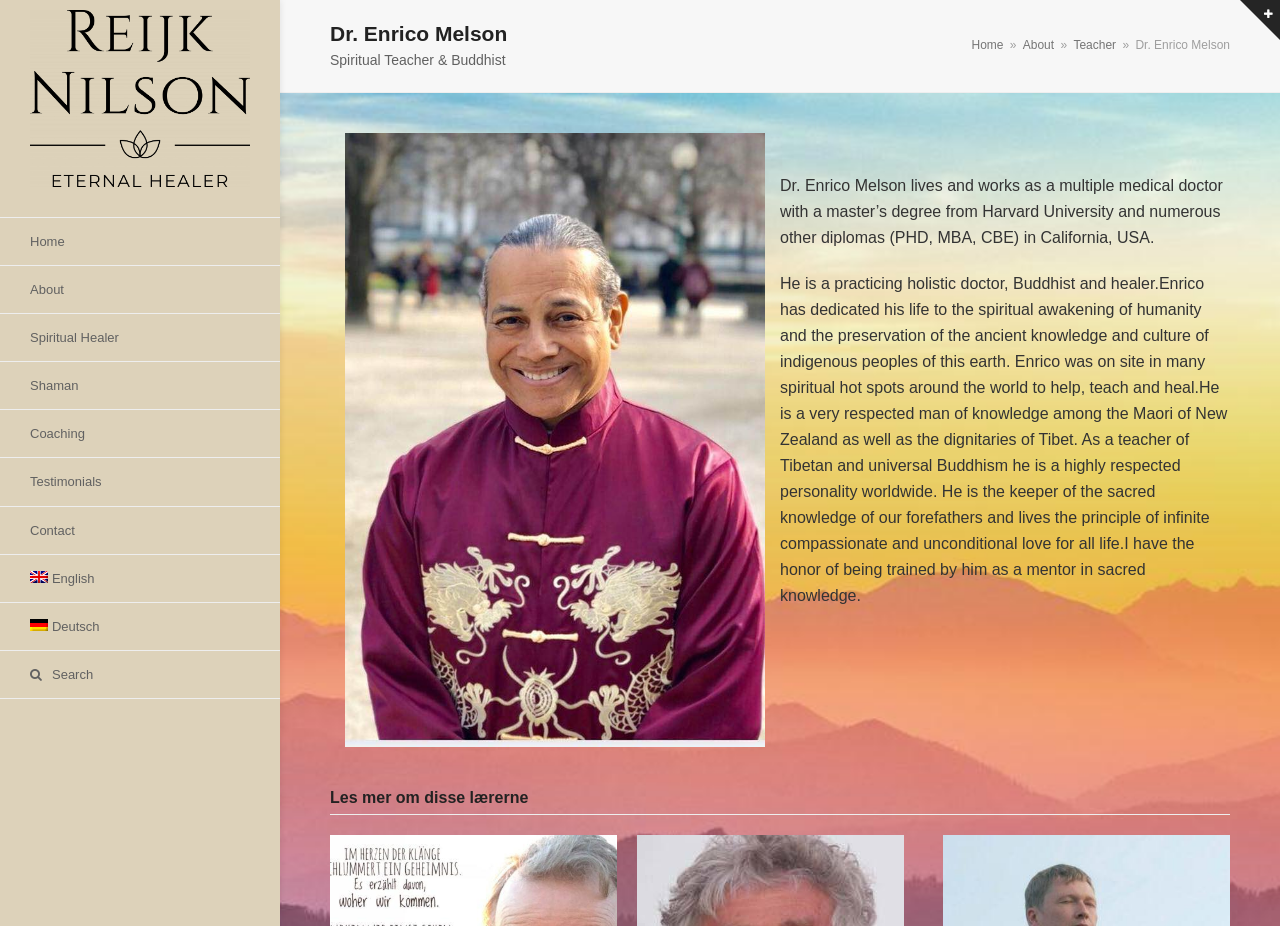Please find the bounding box coordinates of the section that needs to be clicked to achieve this instruction: "Click the Home link".

[0.0, 0.235, 0.219, 0.286]